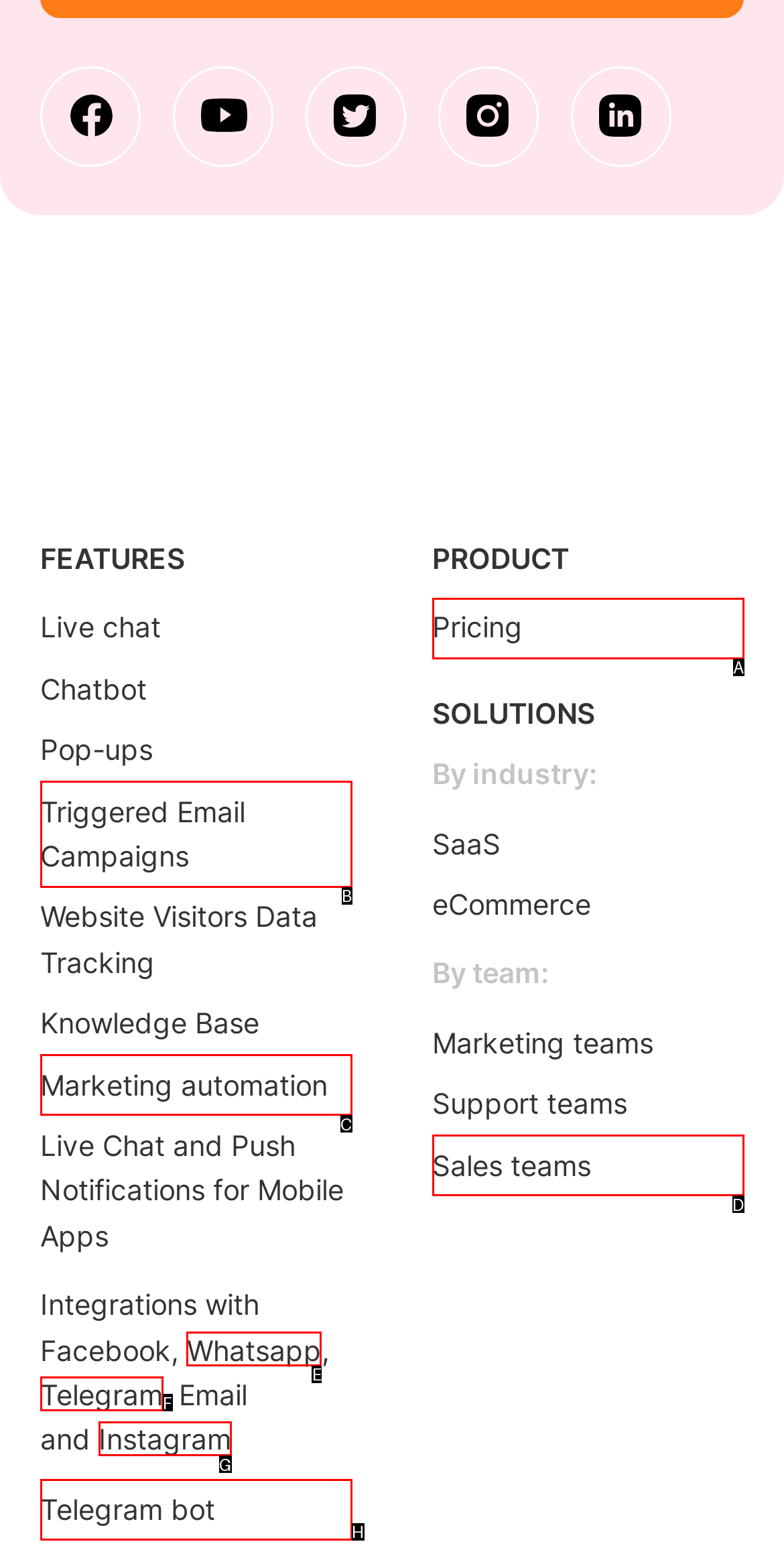Determine the correct UI element to click for this instruction: Skip to content. Respond with the letter of the chosen element.

None